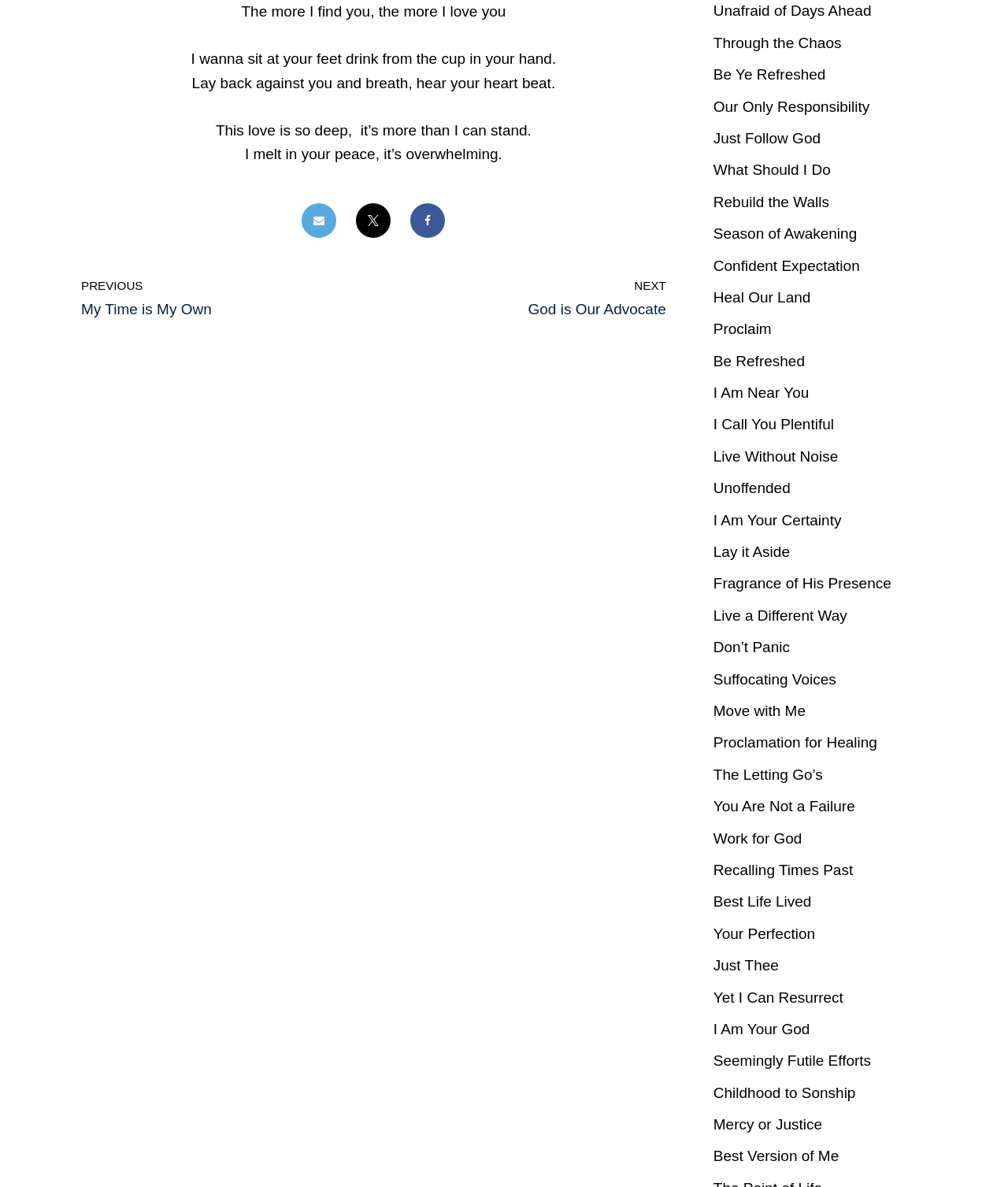Identify the bounding box for the UI element that is described as follows: "You Are Not a Failure".

[0.708, 0.672, 0.848, 0.686]